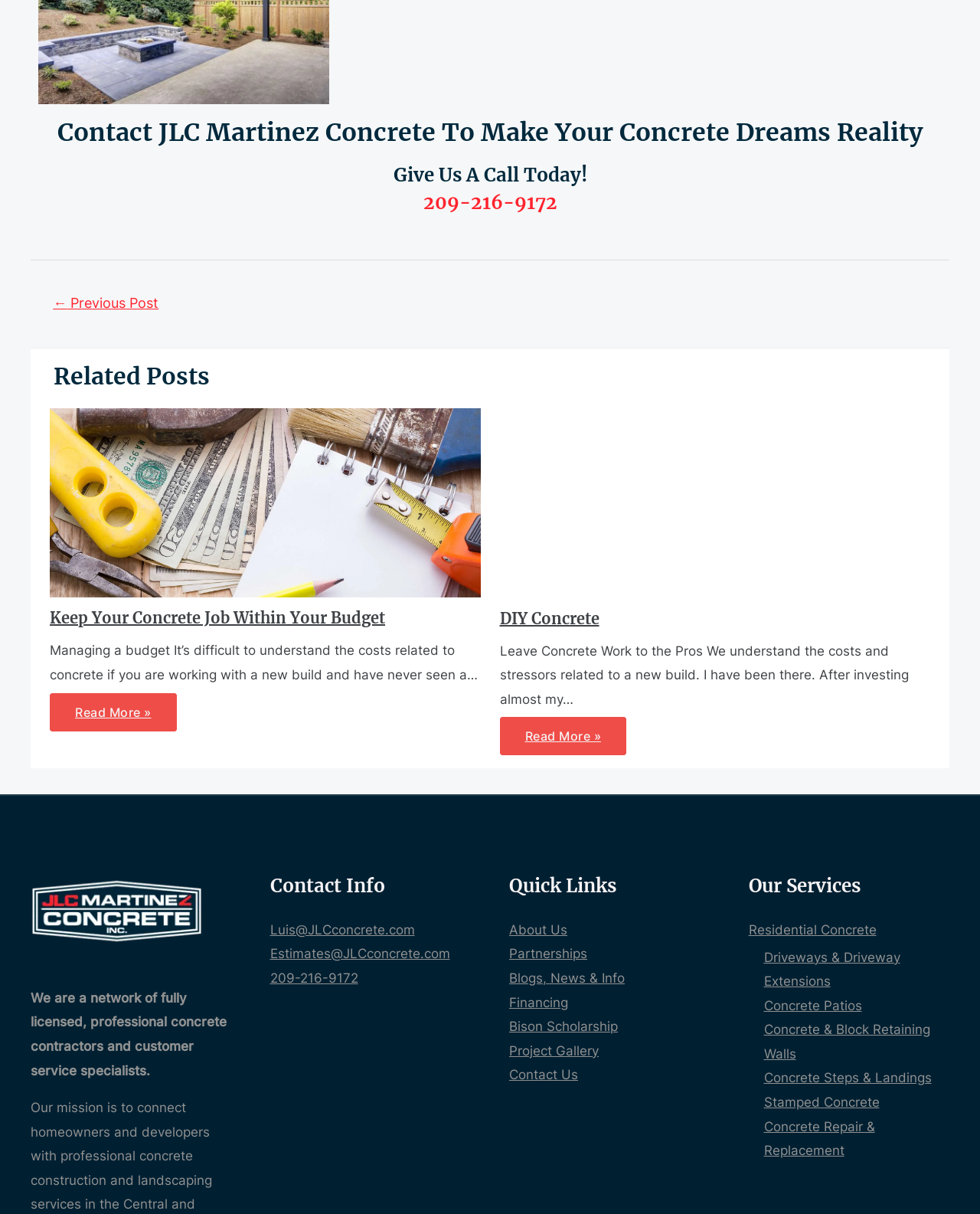Pinpoint the bounding box coordinates of the clickable element needed to complete the instruction: "Click the 'Contact JLC Martinez Concrete To Make Your Concrete Dreams Reality' heading". The coordinates should be provided as four float numbers between 0 and 1: [left, top, right, bottom].

[0.039, 0.098, 0.961, 0.121]